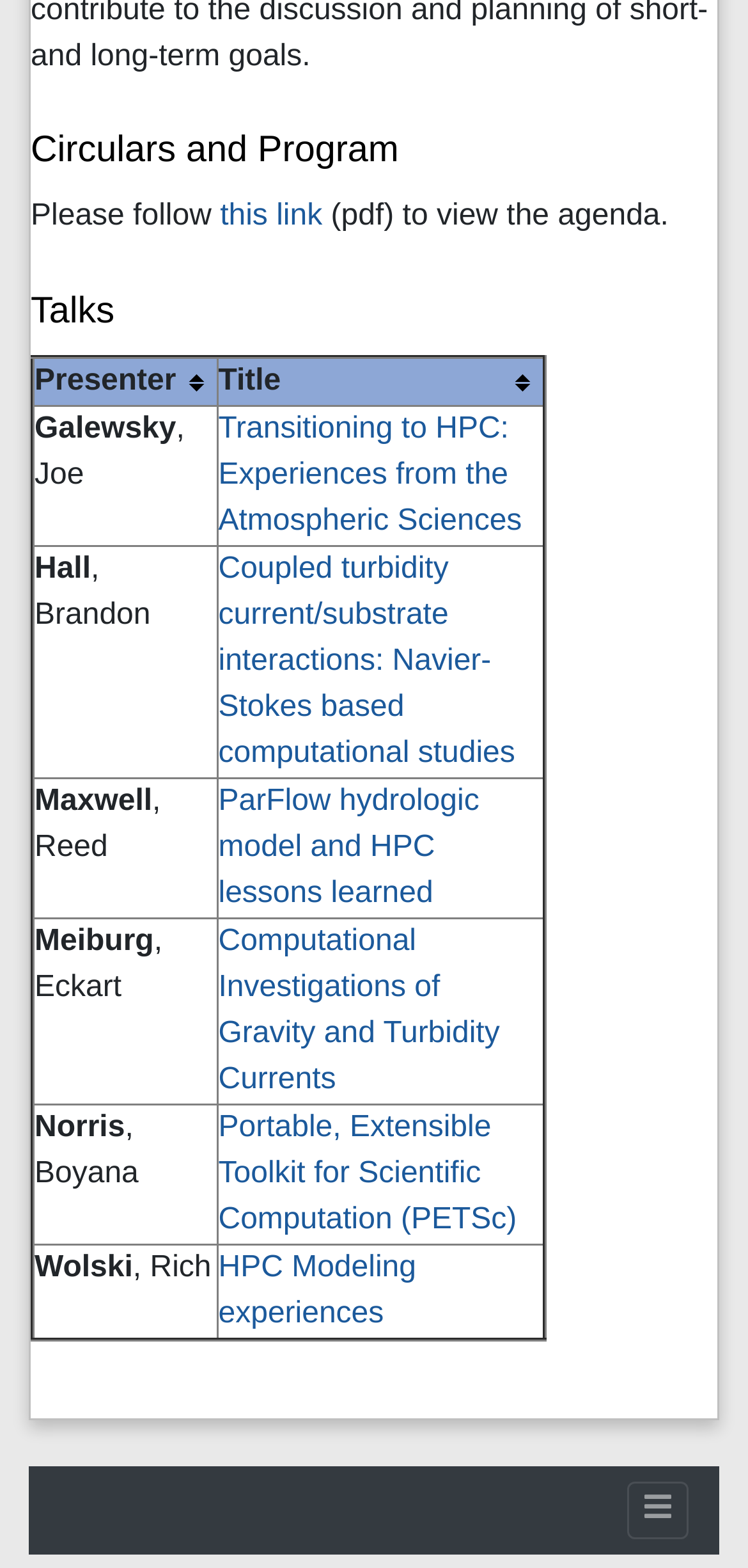Give a one-word or phrase response to the following question: What is the last talk about?

HPC Modeling experiences